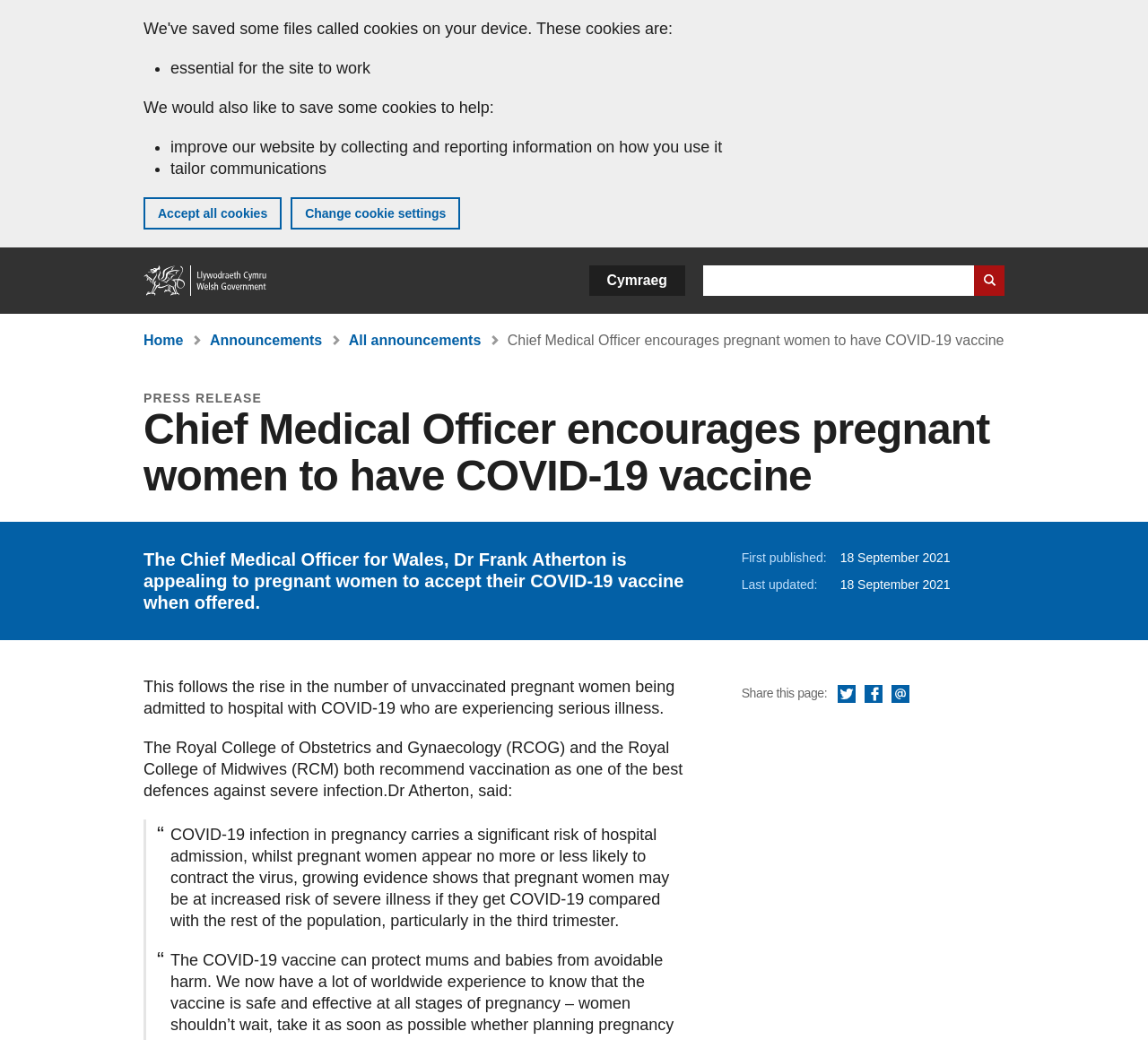Determine the bounding box coordinates of the area to click in order to meet this instruction: "Share this page via Twitter".

[0.73, 0.659, 0.746, 0.678]